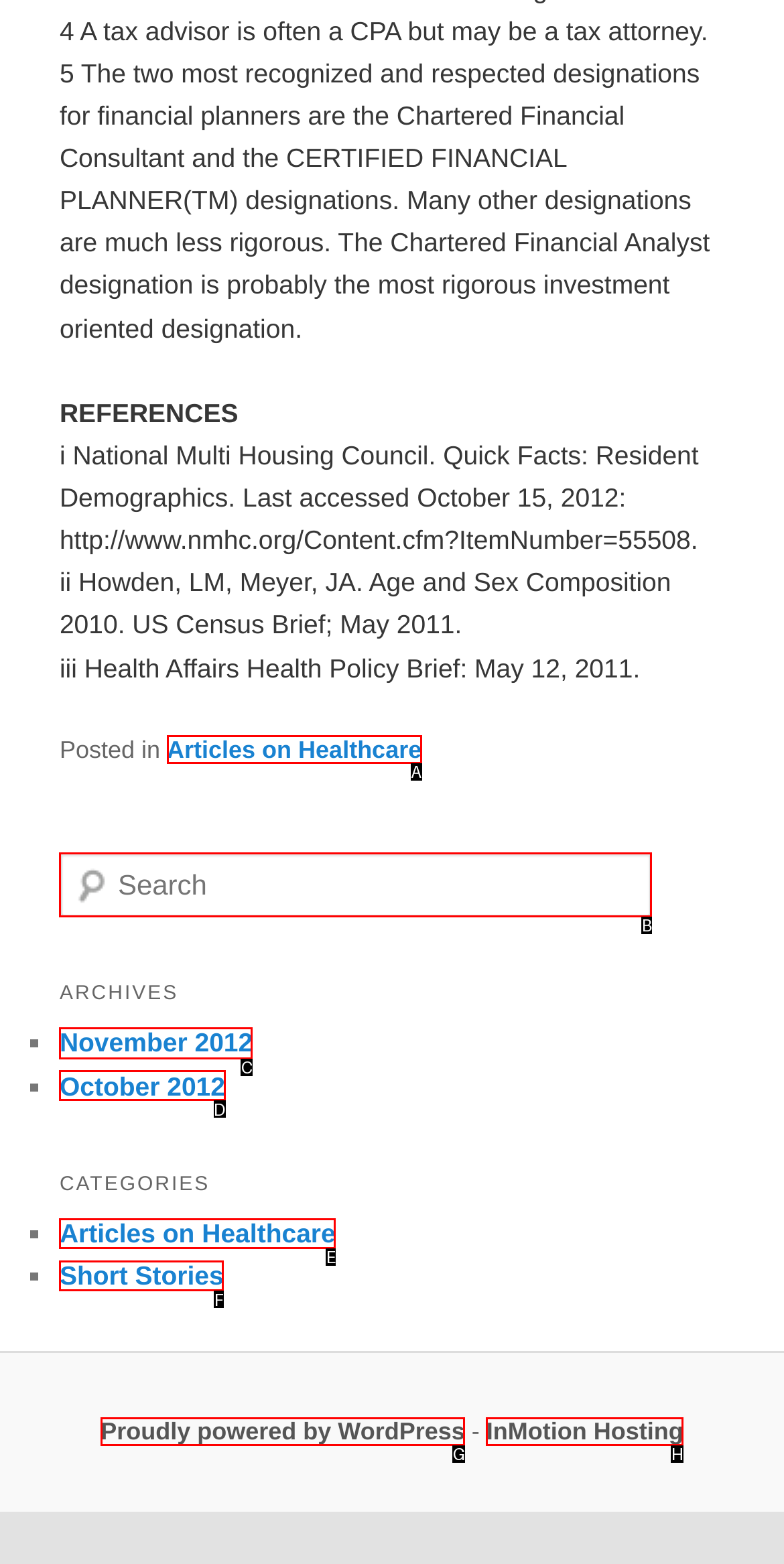Identify the correct letter of the UI element to click for this task: View November 2012 archives
Respond with the letter from the listed options.

C